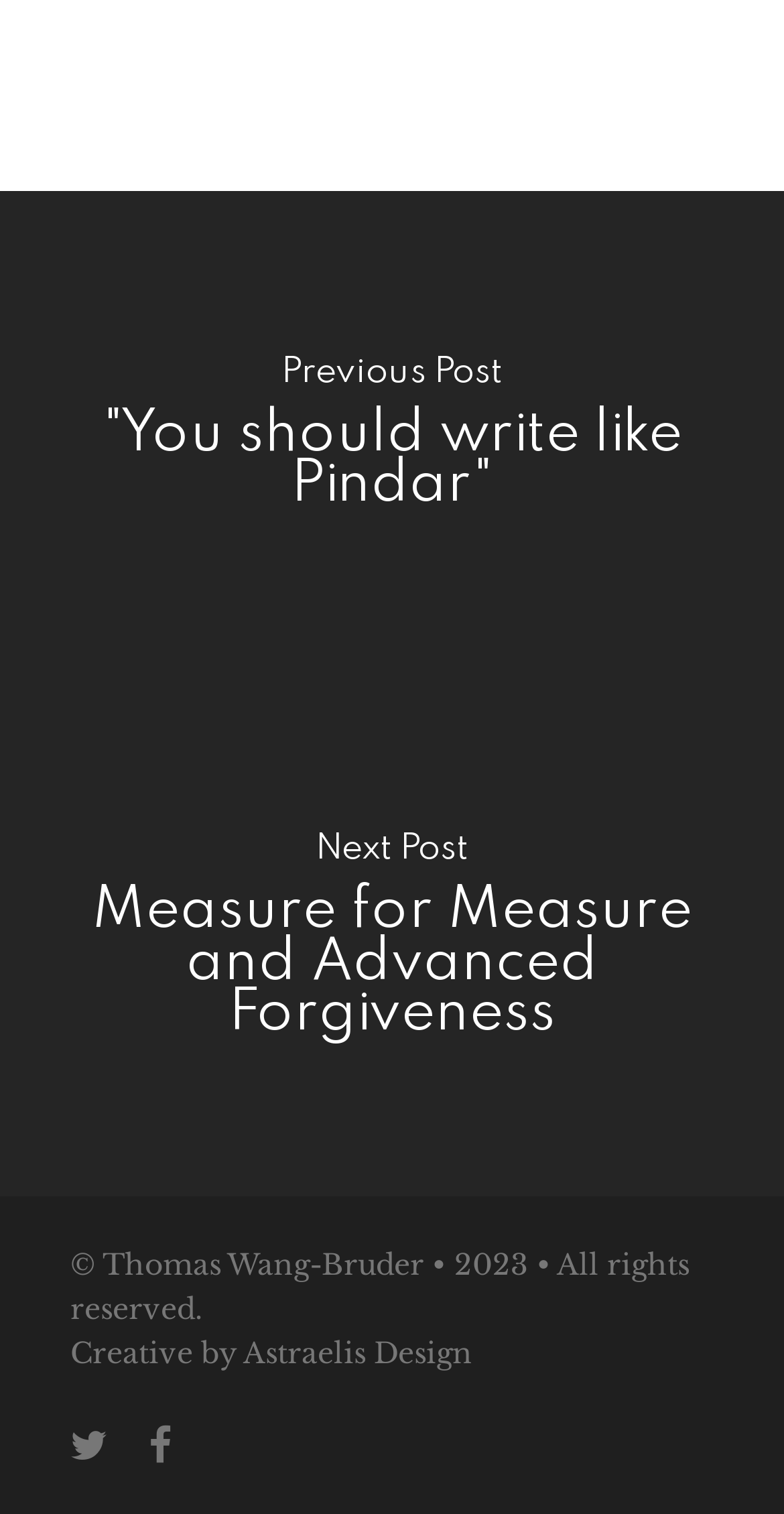Identify the bounding box coordinates for the UI element described as: "facebook". The coordinates should be provided as four floats between 0 and 1: [left, top, right, bottom].

[0.19, 0.942, 0.218, 0.974]